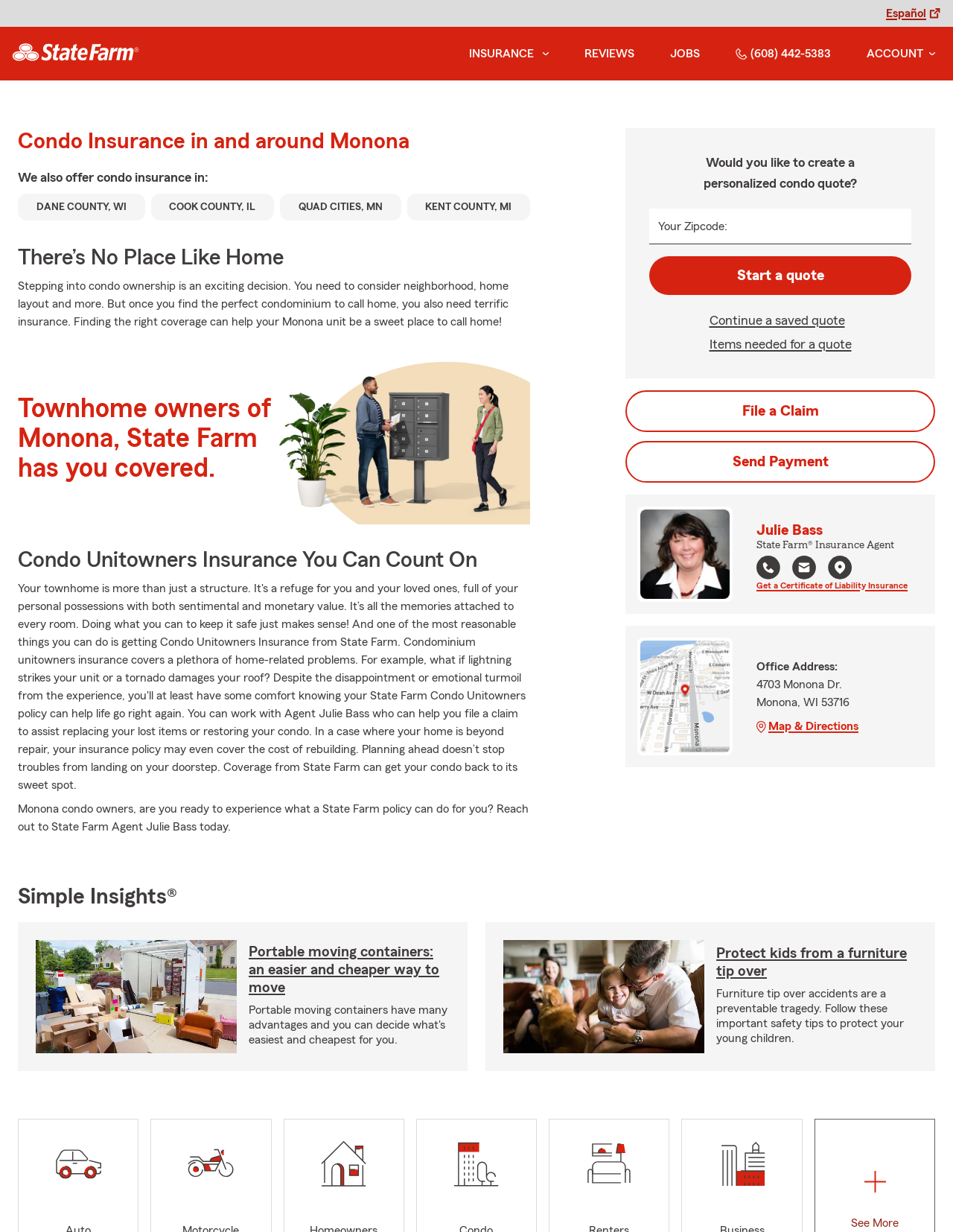Locate the bounding box coordinates of the element that needs to be clicked to carry out the instruction: "Start a quote". The coordinates should be given as four float numbers ranging from 0 to 1, i.e., [left, top, right, bottom].

[0.681, 0.208, 0.956, 0.239]